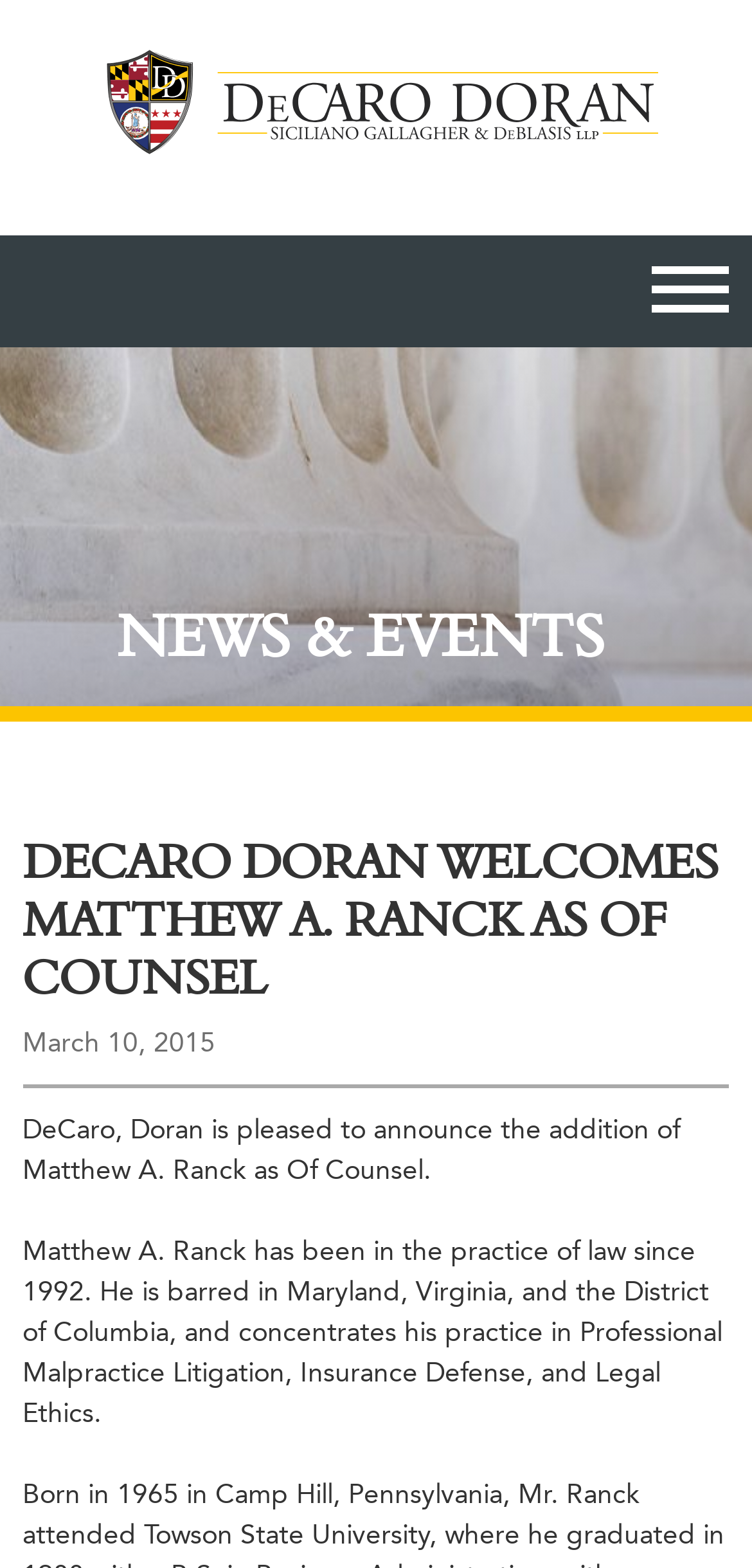Find and provide the bounding box coordinates for the UI element described here: "parent_node: ABOUT aria-label="Toggle Navigation"". The coordinates should be given as four float numbers between 0 and 1: [left, top, right, bottom].

[0.868, 0.169, 0.97, 0.208]